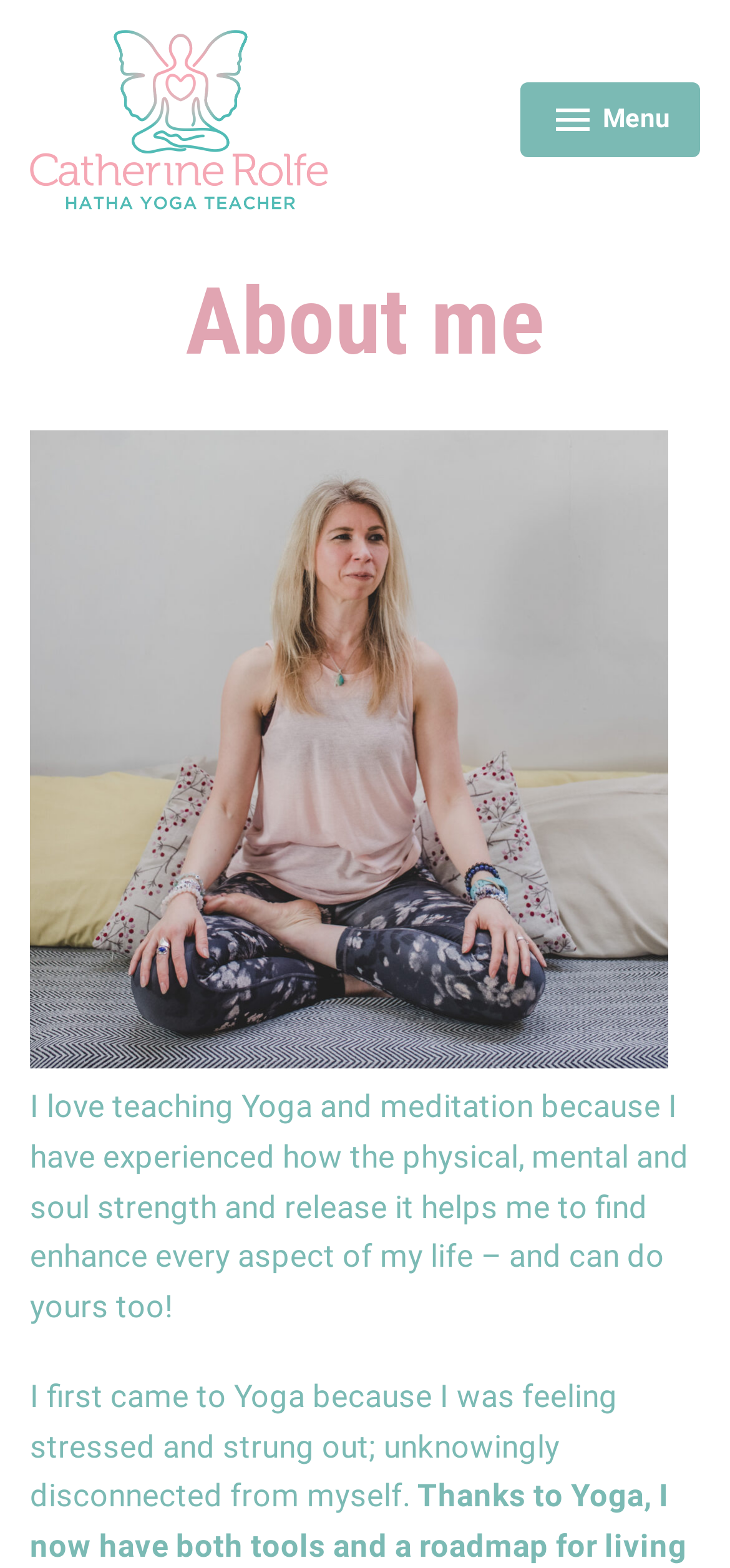Please give a concise answer to this question using a single word or phrase: 
Is there an image on the webpage?

Yes